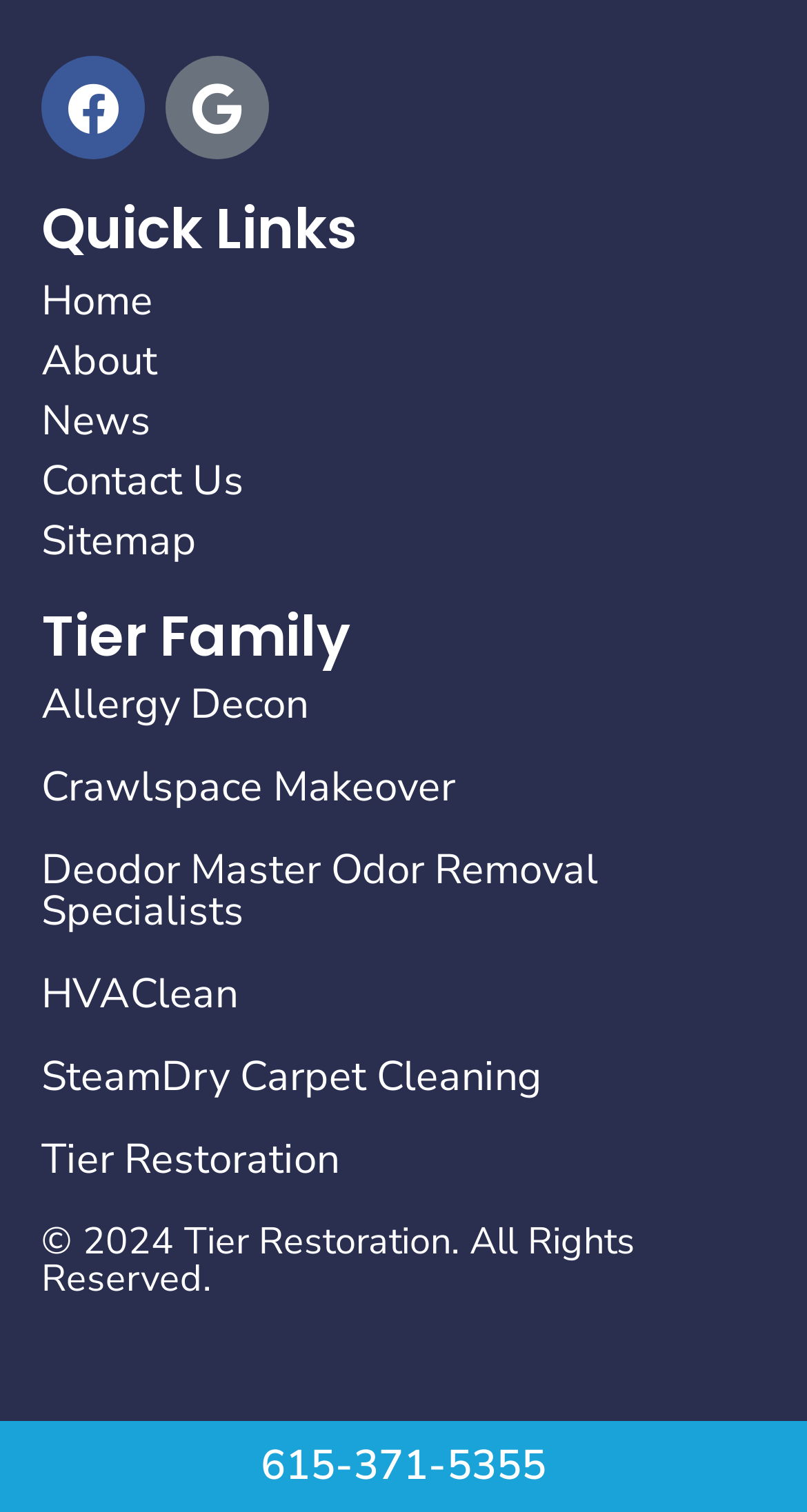What is the last link in the Quick Links section?
Provide a fully detailed and comprehensive answer to the question.

The last link in the Quick Links section is 'Sitemap', which is located at the bottom of the section with a bounding box coordinate of [0.051, 0.342, 0.949, 0.375].